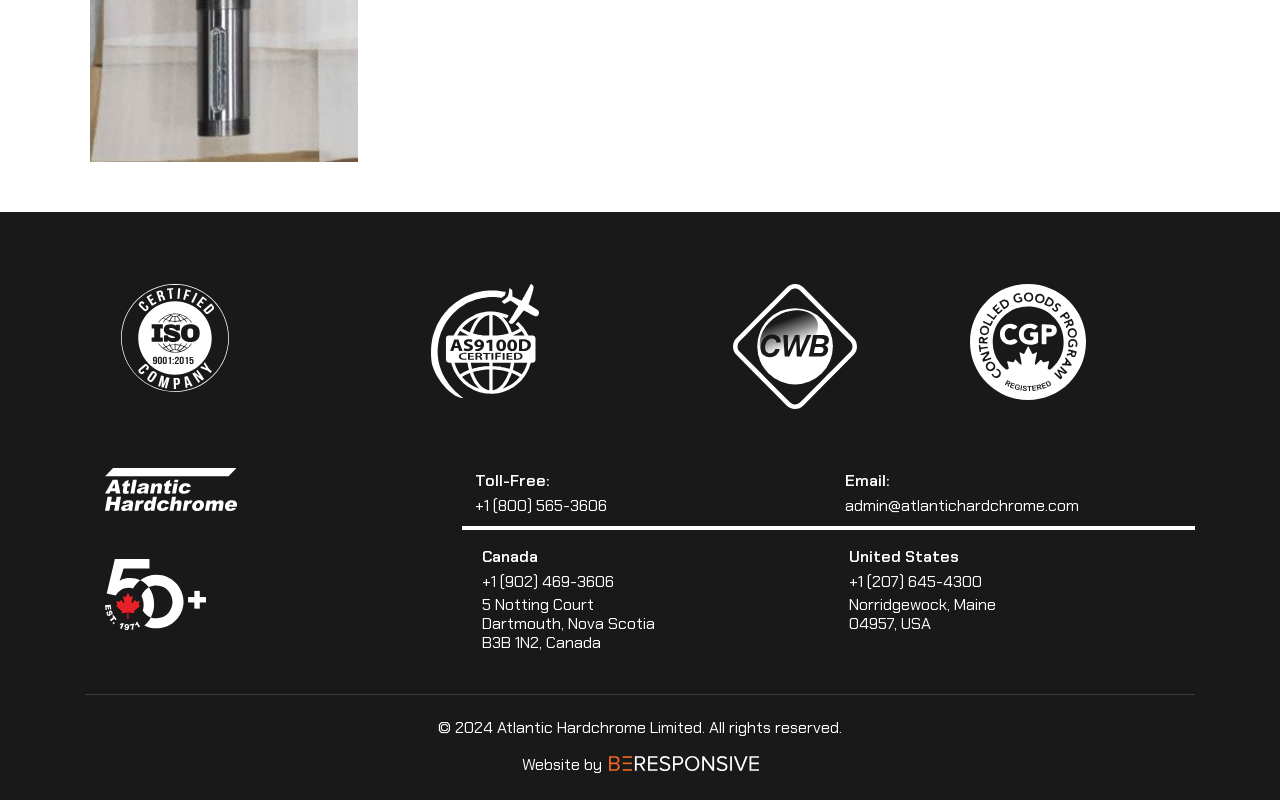Given the element description, predict the bounding box coordinates in the format (top-left x, top-left y, bottom-right x, bottom-right y). Make sure all values are between 0 and 1. Here is the element description: Instagram

None